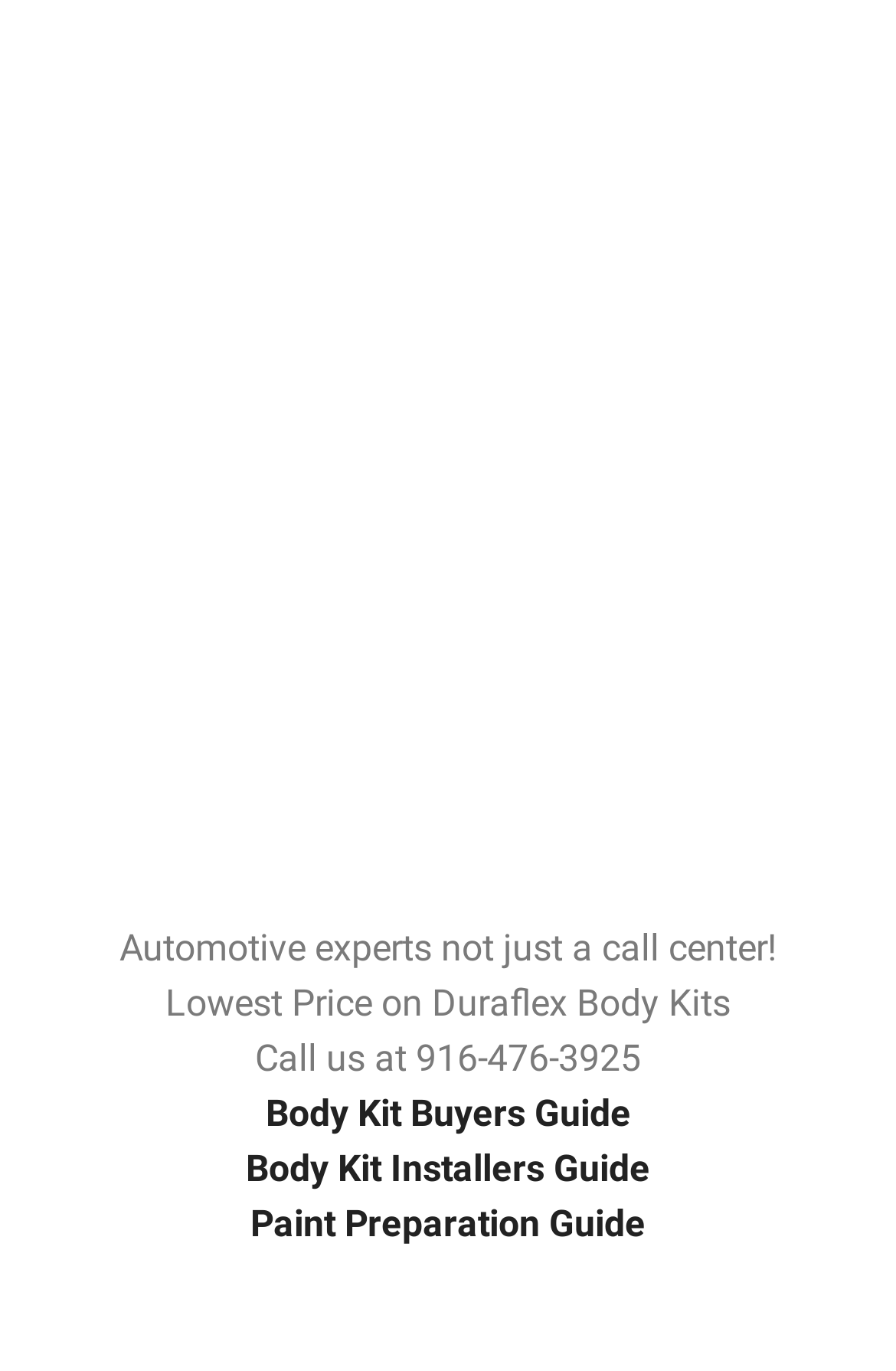Using the element description: "Body Kit Buyers Guide", determine the bounding box coordinates. The coordinates should be in the format [left, top, right, bottom], with values between 0 and 1.

[0.296, 0.797, 0.704, 0.829]